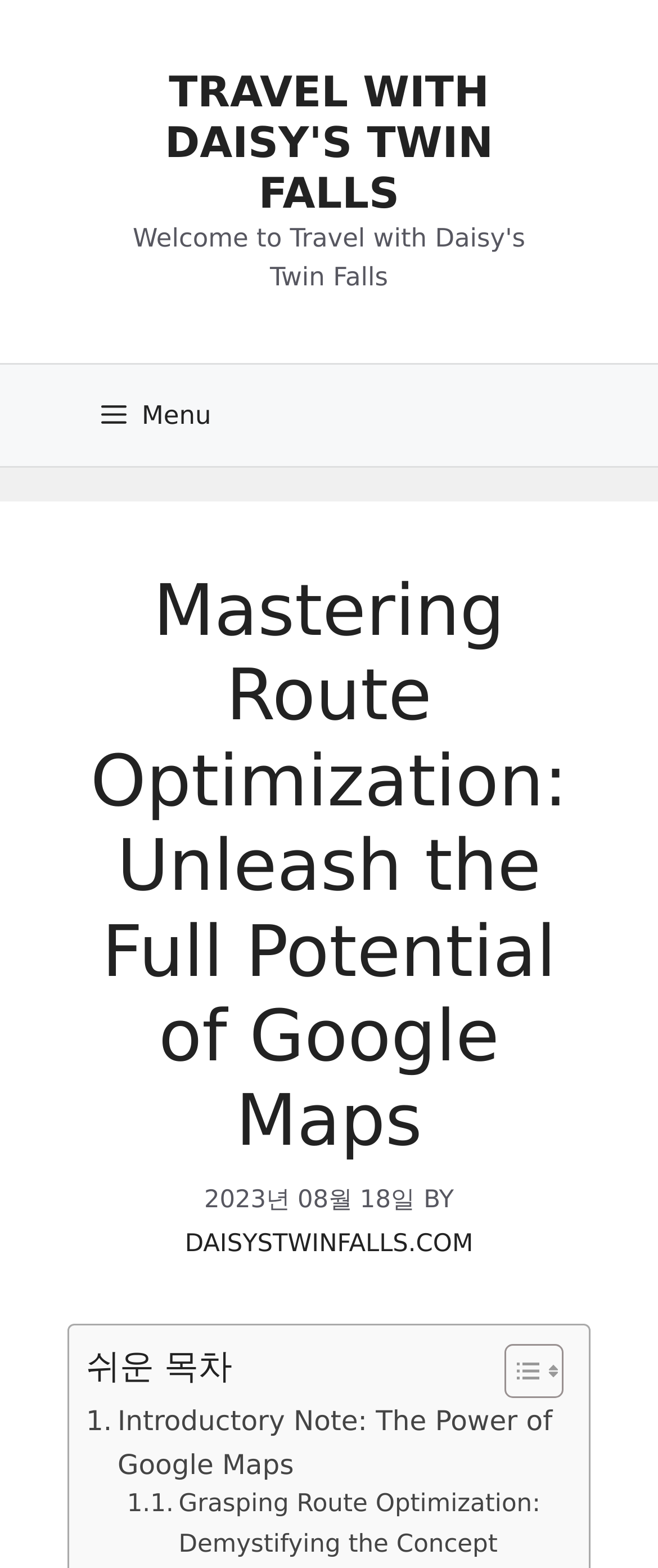What is the date of the article?
Respond to the question with a well-detailed and thorough answer.

I found the answer by looking at the time element in the content section, which contains the text '2023년 08월 18일'.